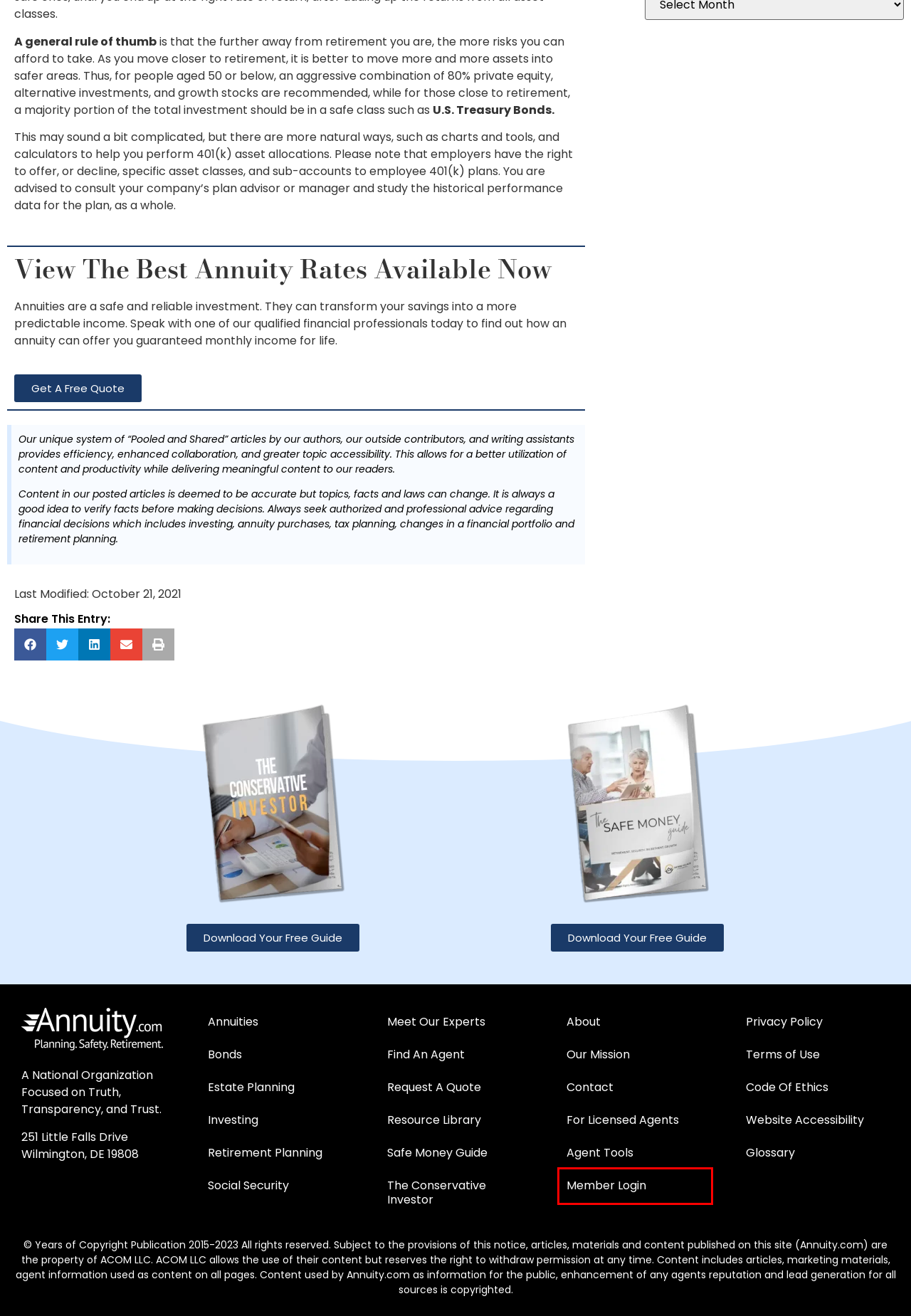Using the screenshot of a webpage with a red bounding box, pick the webpage description that most accurately represents the new webpage after the element inside the red box is clicked. Here are the candidates:
A. Contact - Annuity.com
B. Agent Tools - Annuity.com
C. Request Information - Annuity.com
D. Social Security Archives - Annuity.com
E. Find An Agent - Annuity.com
F. Website Accessibility - Annuity.com
G. Sign in to your account - Retire Village
H. Terms of Use - Annuity.com

G